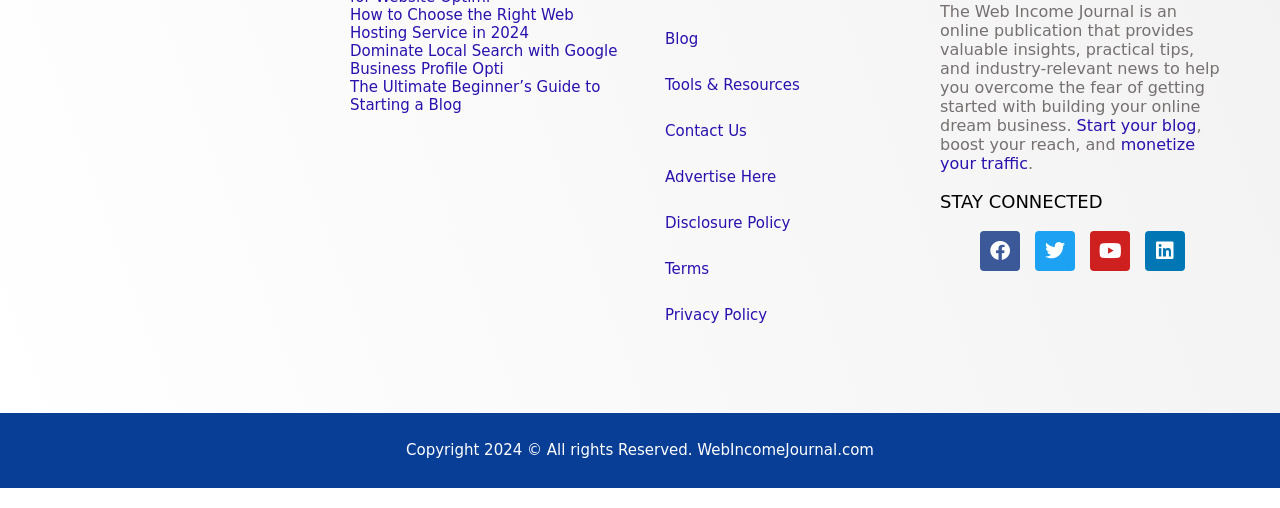Please provide the bounding box coordinates for the element that needs to be clicked to perform the following instruction: "Start your blog". The coordinates should be given as four float numbers between 0 and 1, i.e., [left, top, right, bottom].

[0.841, 0.228, 0.935, 0.265]